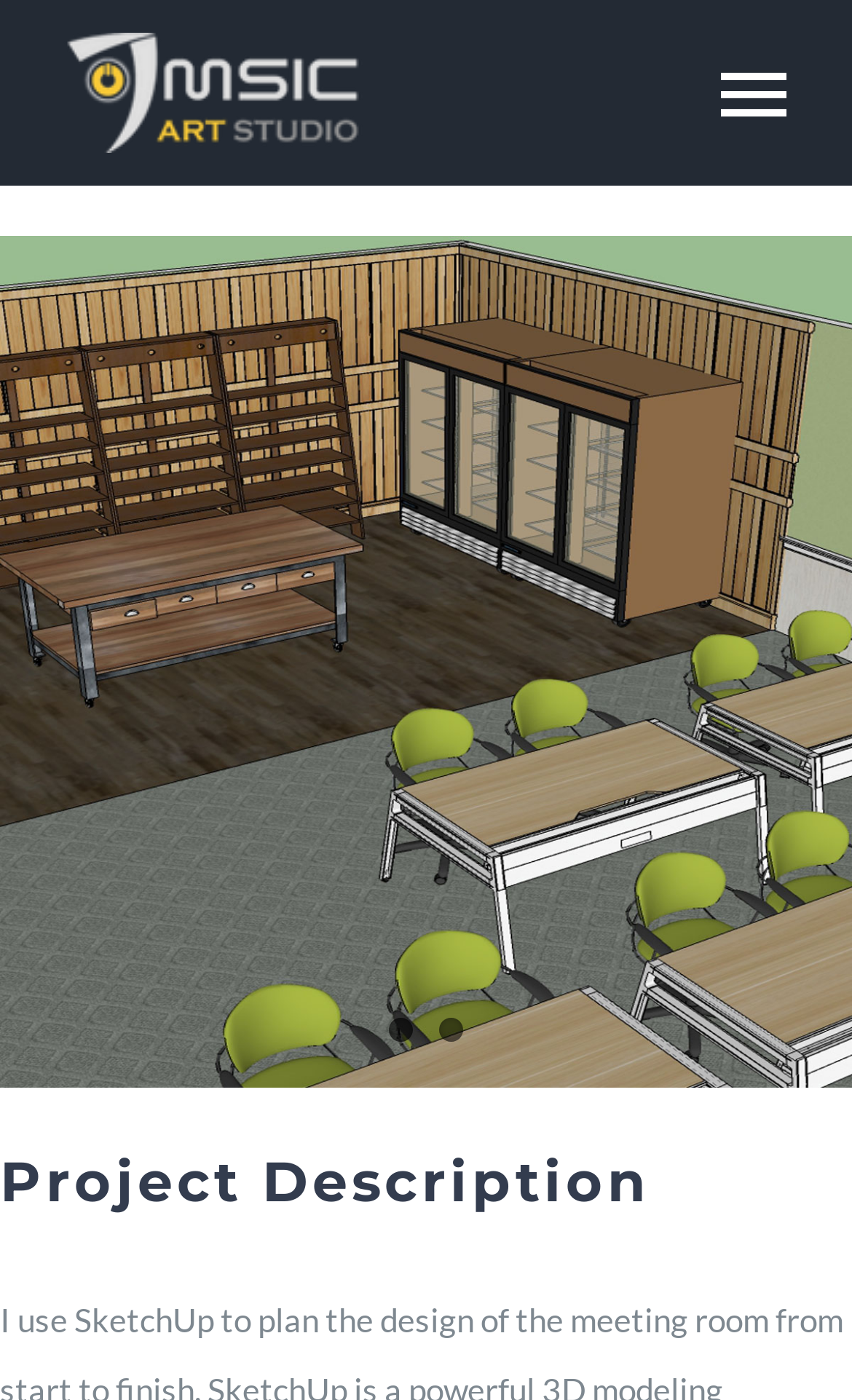Specify the bounding box coordinates of the element's area that should be clicked to execute the given instruction: "Click on Hands-On Projects". The coordinates should be four float numbers between 0 and 1, i.e., [left, top, right, bottom].

None